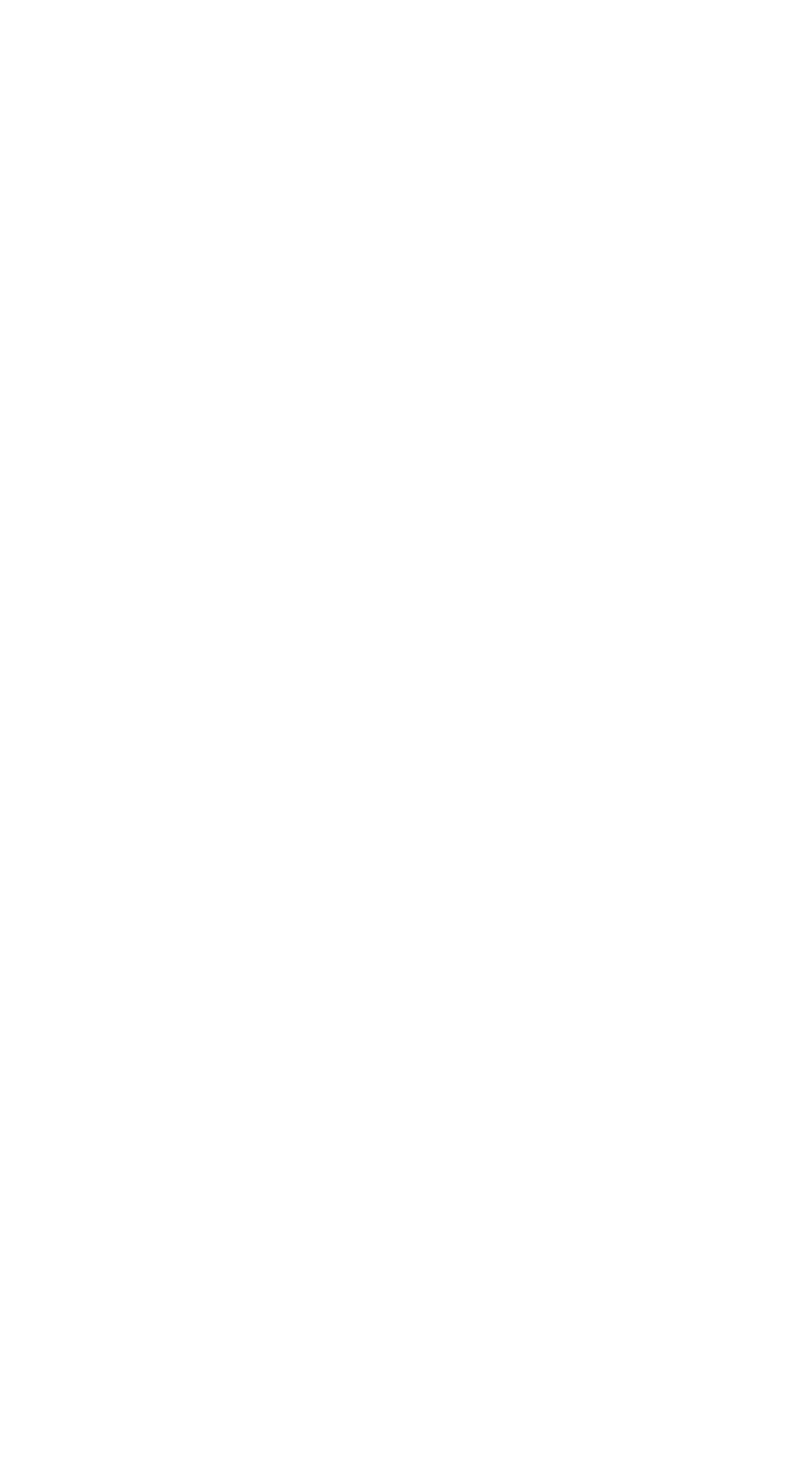Please determine the bounding box coordinates for the element that should be clicked to follow these instructions: "Read news about Tata Steel SEZ".

None